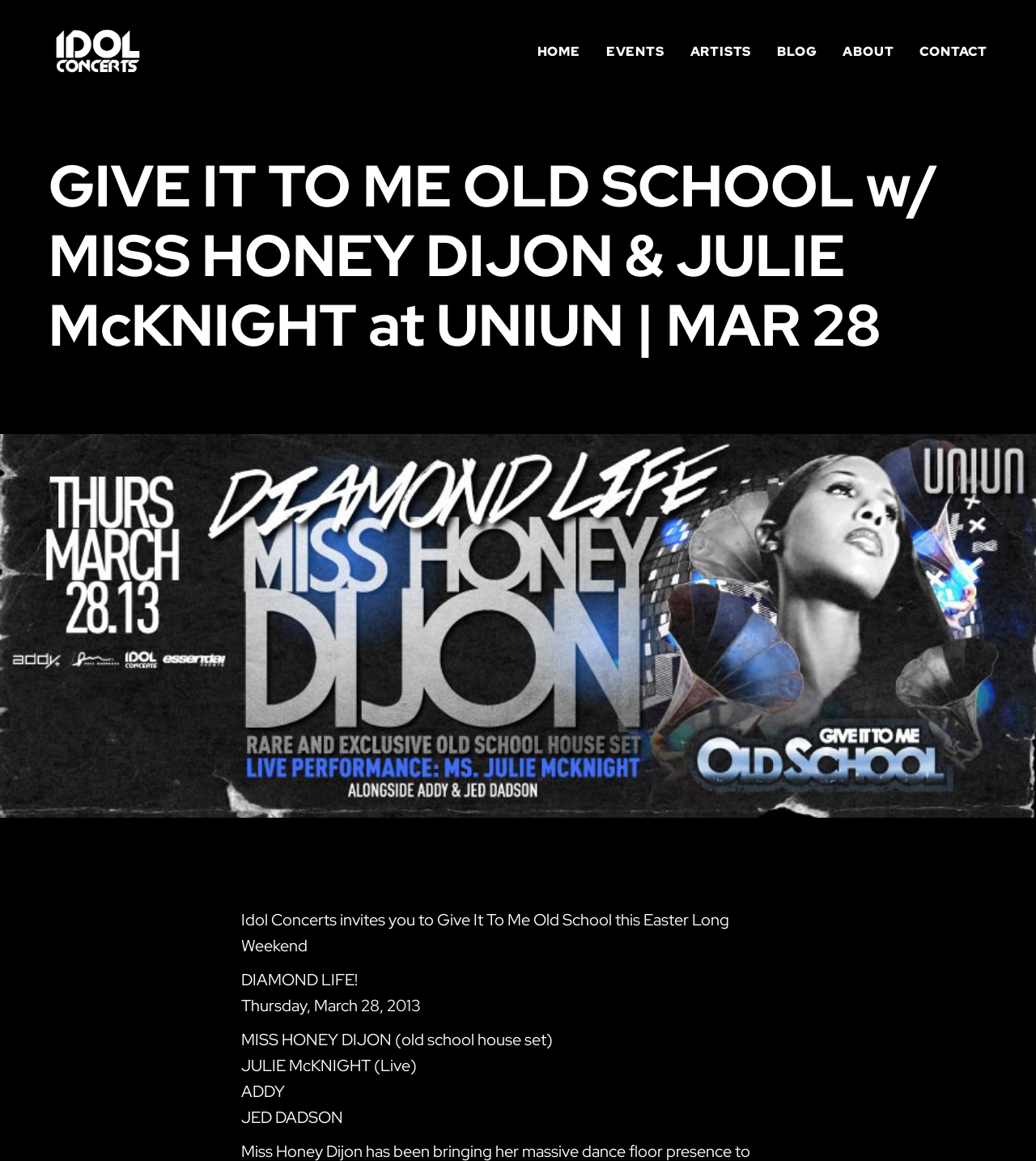Based on the image, provide a detailed response to the question:
Who is performing an old school house set?

The webpage mentions 'MISS HONEY DIJON (old school house set)' in the StaticText element, indicating that she is performing an old school house set.